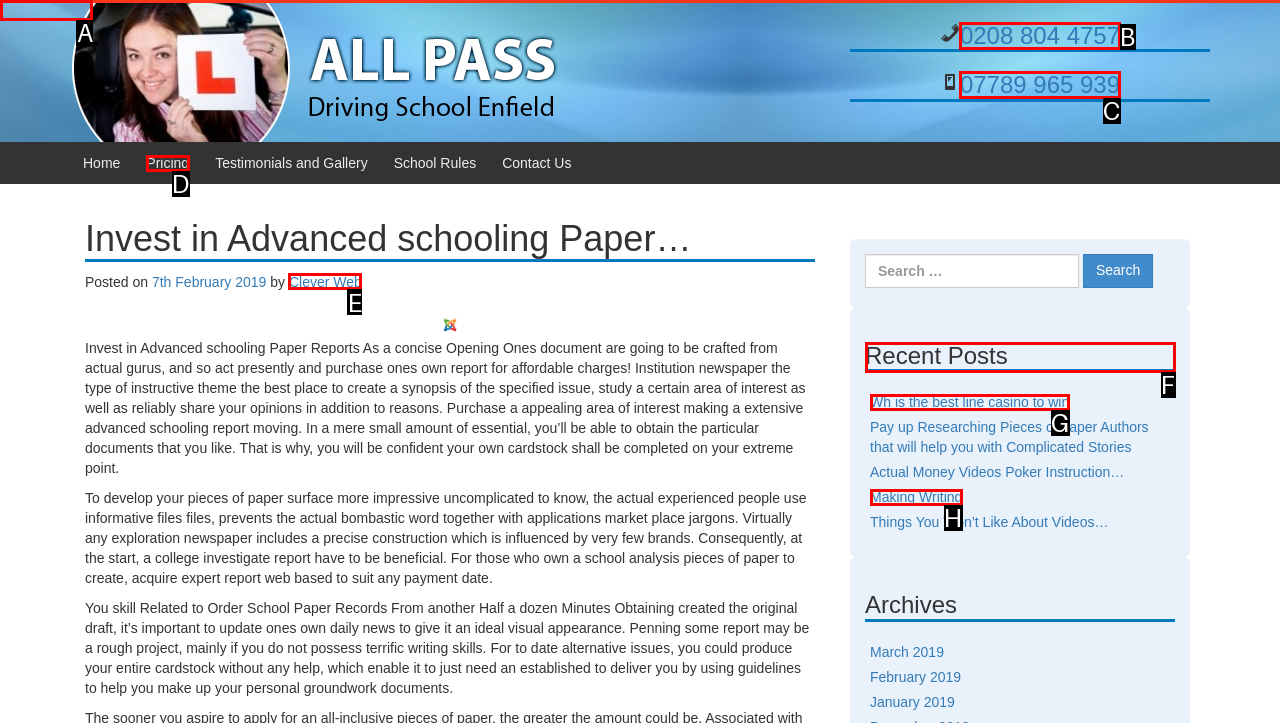Determine the letter of the element you should click to carry out the task: Read 'Recent Posts'
Answer with the letter from the given choices.

F